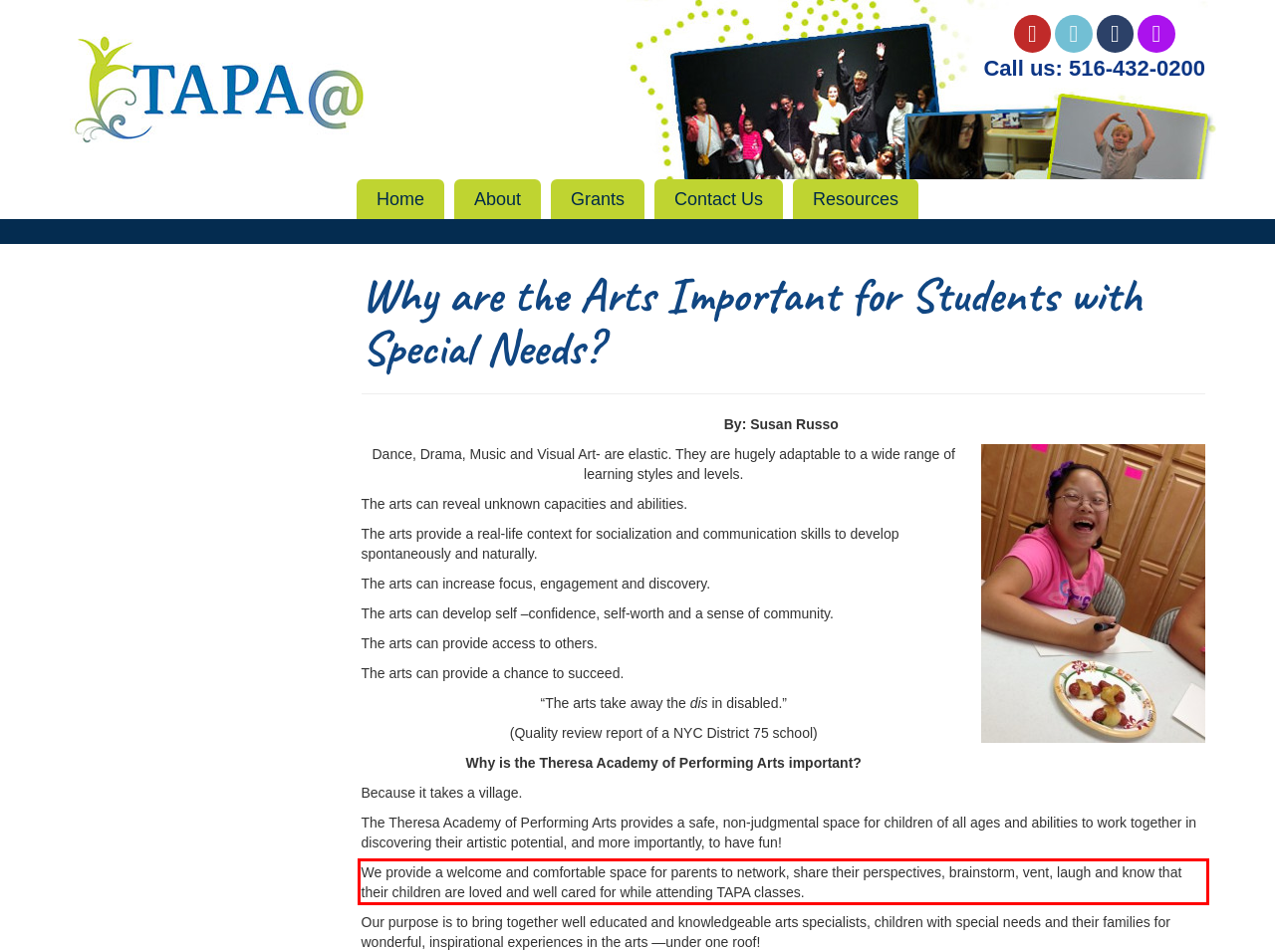From the screenshot of the webpage, locate the red bounding box and extract the text contained within that area.

We provide a welcome and comfortable space for parents to network, share their perspectives, brainstorm, vent, laugh and know that their children are loved and well cared for while attending TAPA classes.